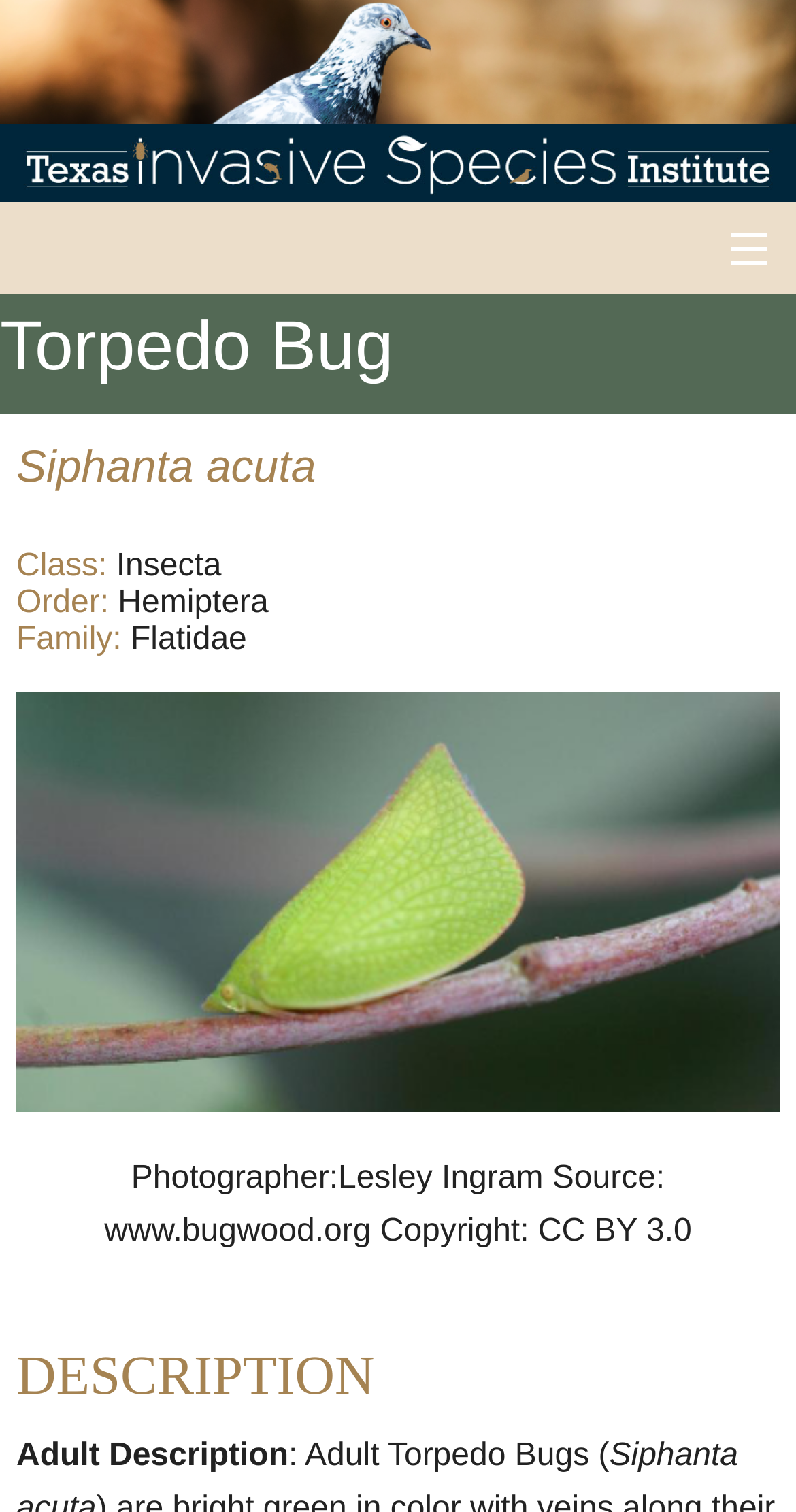Answer this question in one word or a short phrase: How many links are there in the left navigation menu?

7